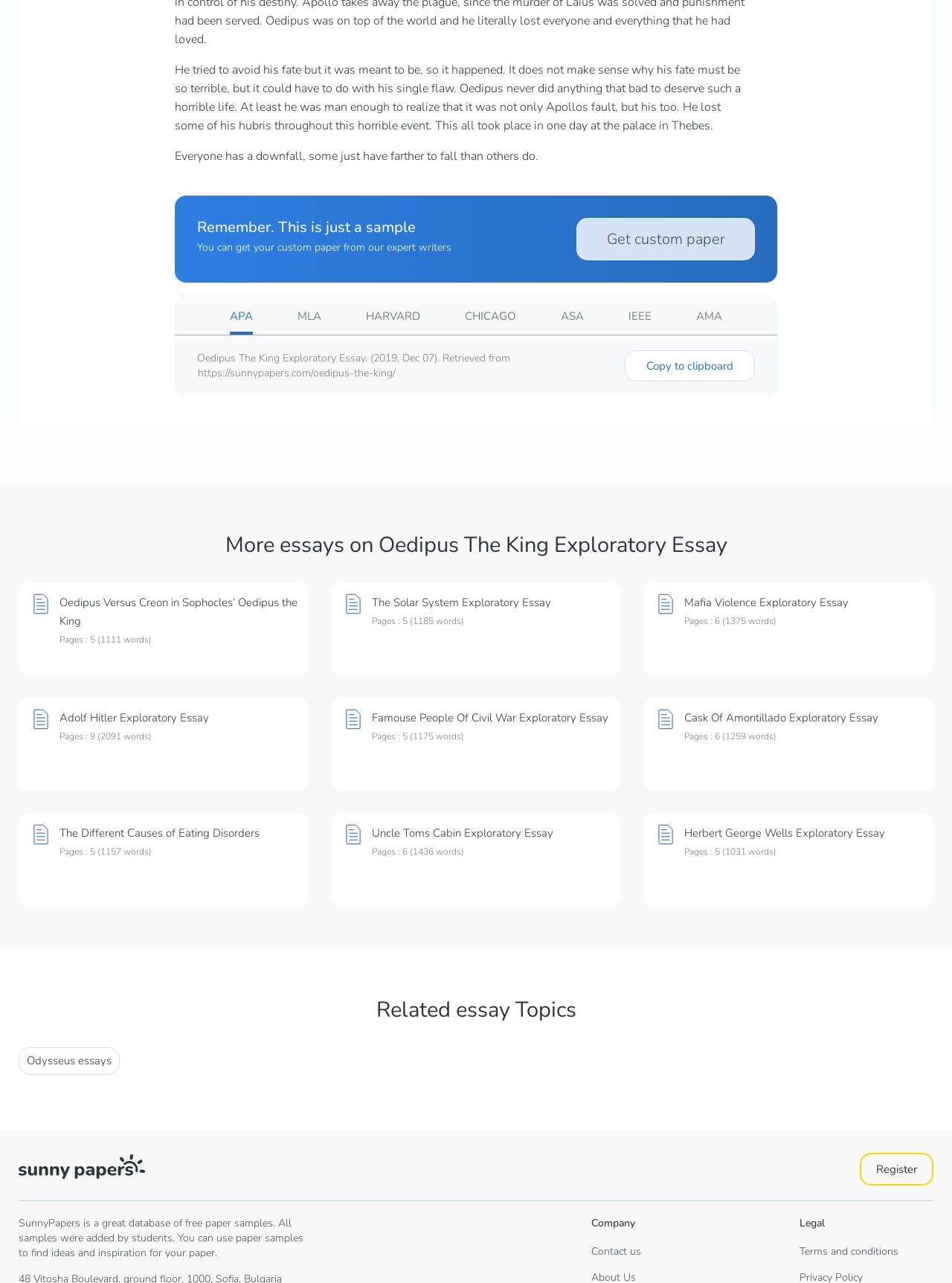Could you determine the bounding box coordinates of the clickable element to complete the instruction: "View Oedipus Versus Creon in Sophocles’ Oedipus the King"? Provide the coordinates as four float numbers between 0 and 1, i.e., [left, top, right, bottom].

[0.062, 0.463, 0.312, 0.492]